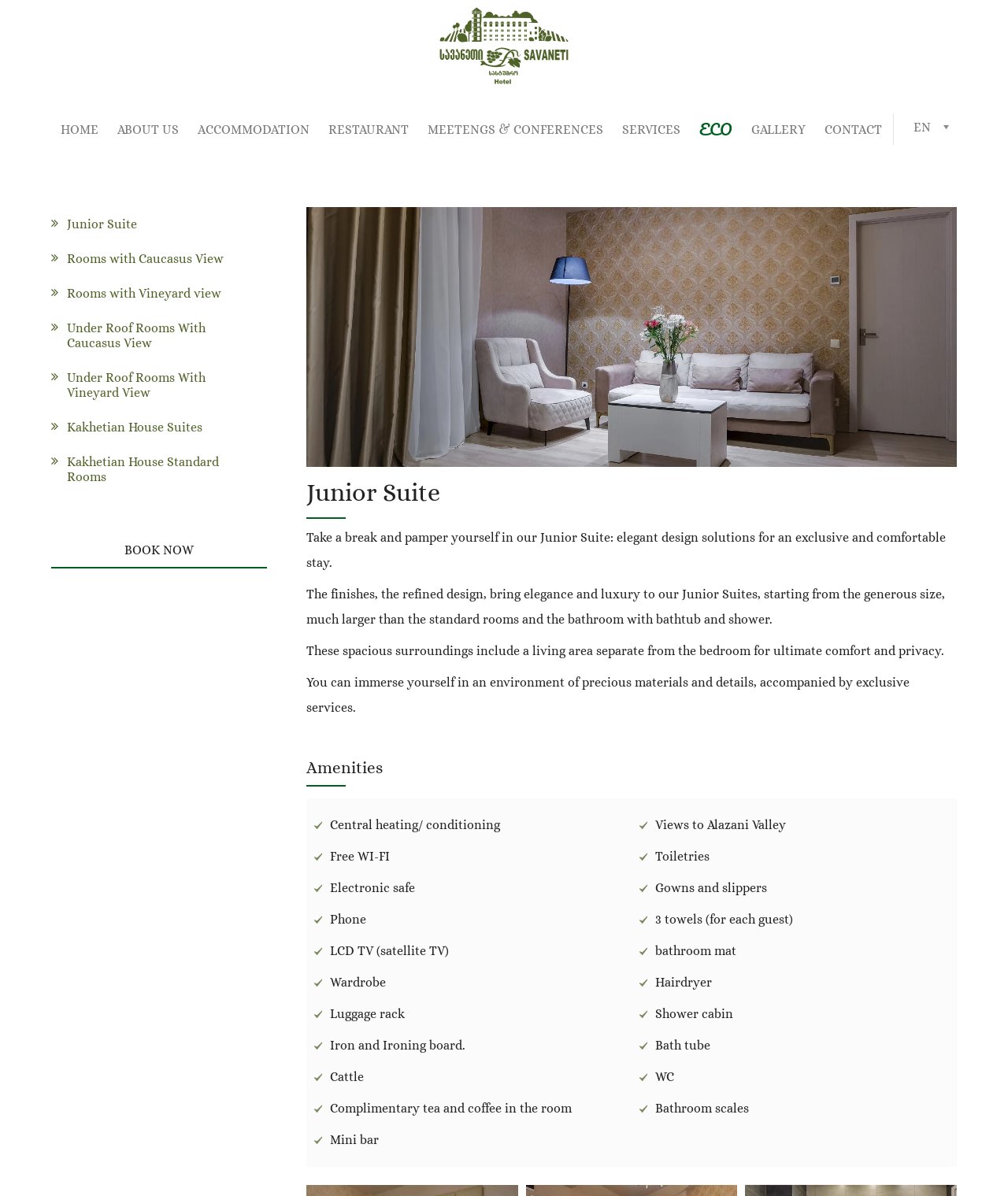Find the bounding box coordinates of the element I should click to carry out the following instruction: "Book a room now".

[0.051, 0.446, 0.265, 0.475]